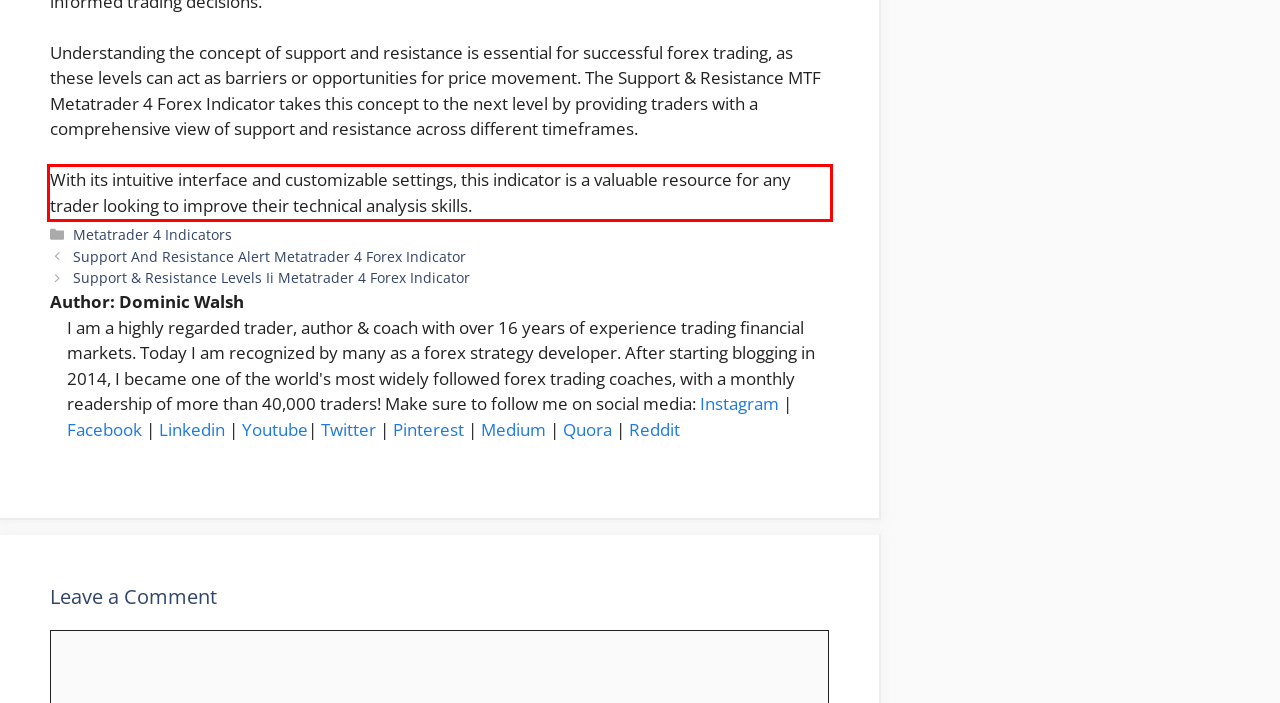Analyze the screenshot of a webpage where a red rectangle is bounding a UI element. Extract and generate the text content within this red bounding box.

With its intuitive interface and customizable settings, this indicator is a valuable resource for any trader looking to improve their technical analysis skills.